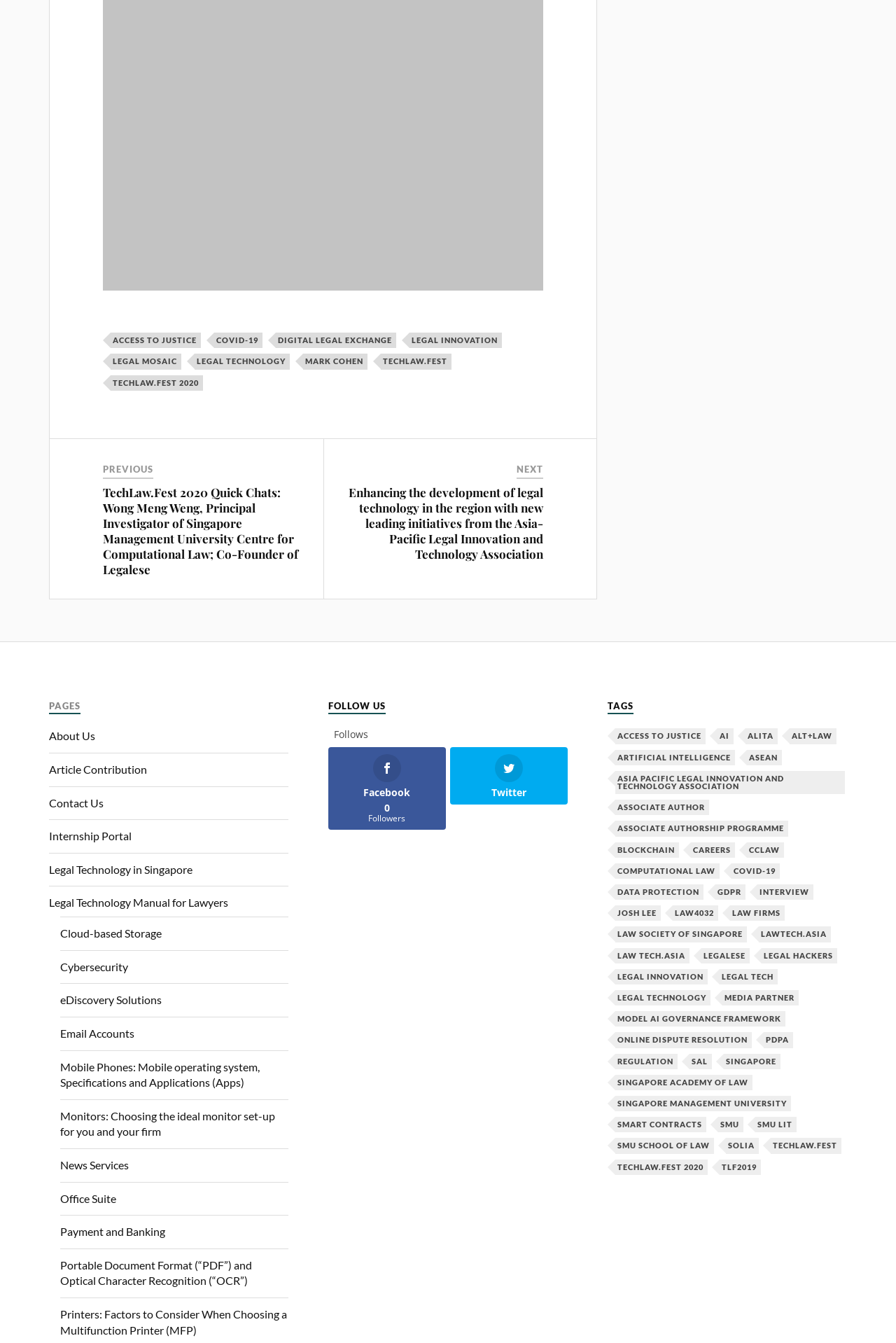Bounding box coordinates should be provided in the format (top-left x, top-left y, bottom-right x, bottom-right y) with all values between 0 and 1. Identify the bounding box for this UI element: Legal Technology Manual for Lawyers

[0.055, 0.667, 0.255, 0.677]